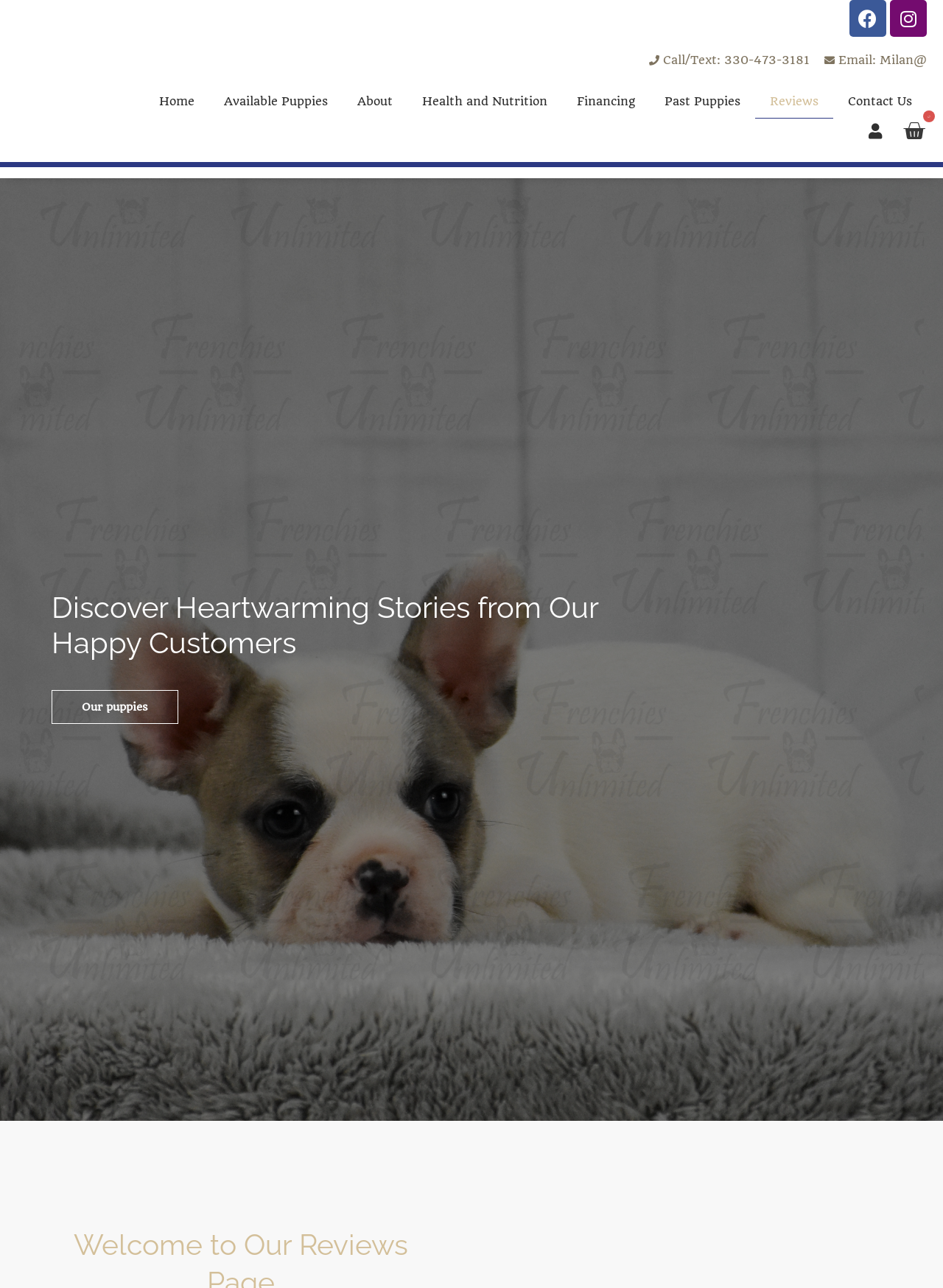Please provide the bounding box coordinates for the UI element as described: "Health and Nutrition". The coordinates must be four floats between 0 and 1, represented as [left, top, right, bottom].

[0.432, 0.066, 0.596, 0.092]